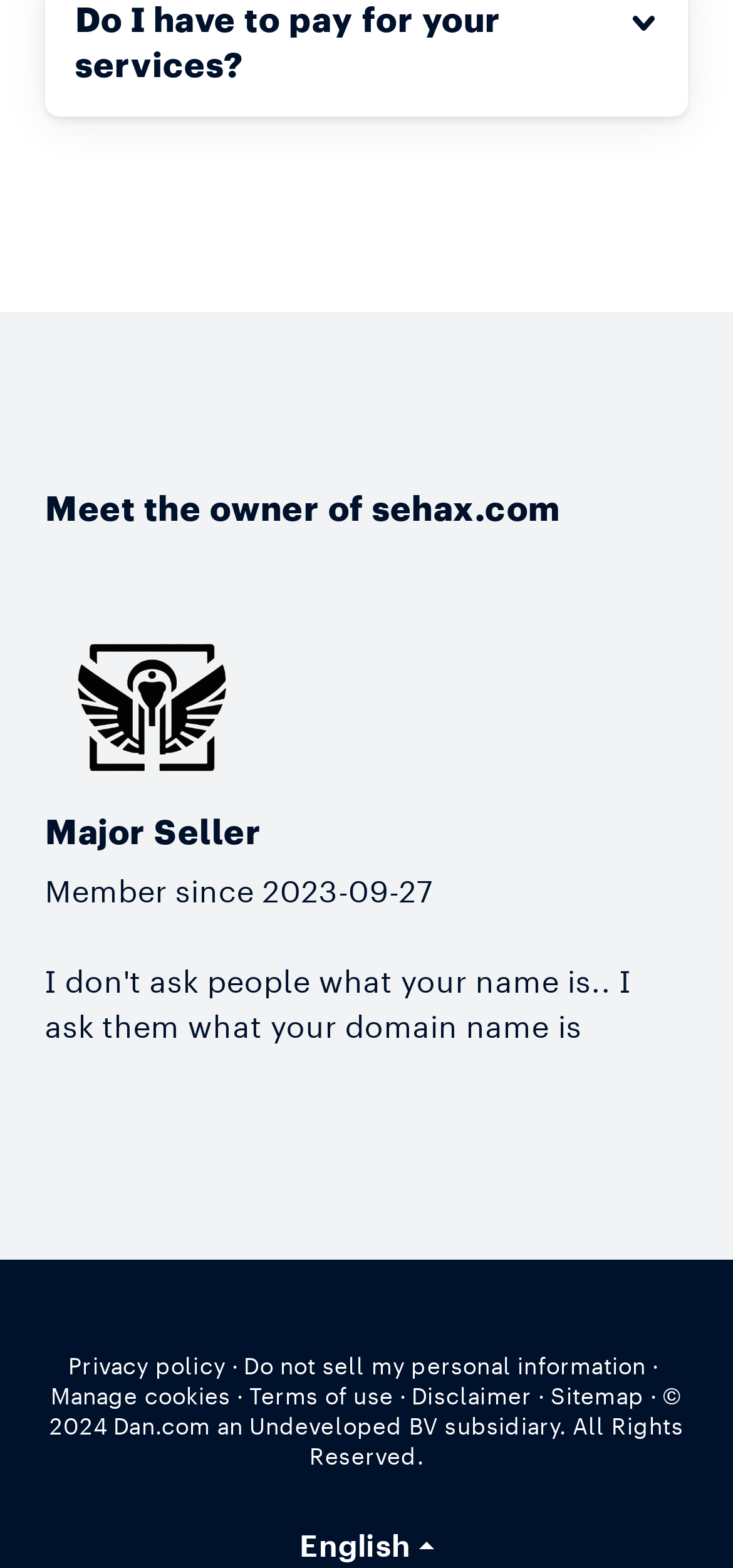Pinpoint the bounding box coordinates of the element to be clicked to execute the instruction: "Read the privacy policy".

[0.093, 0.863, 0.308, 0.879]